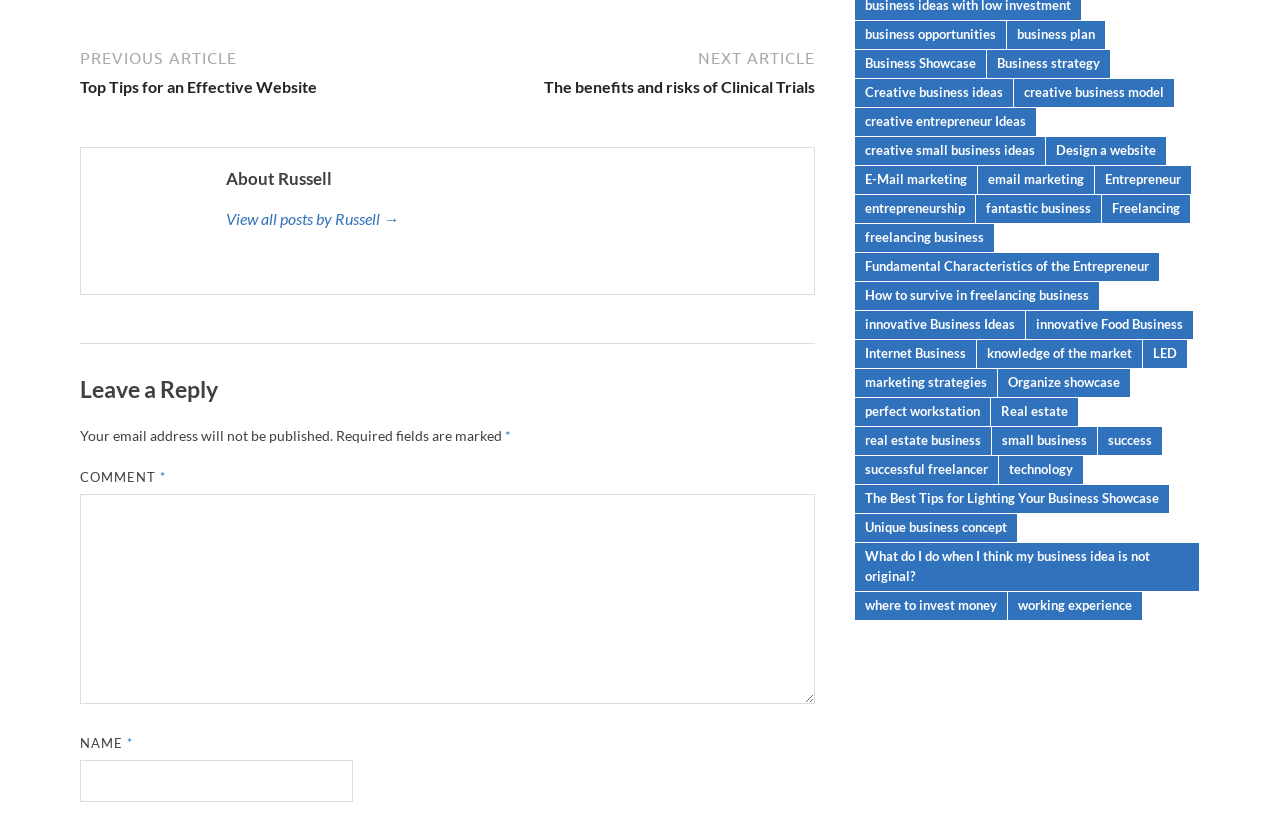Please provide the bounding box coordinates in the format (top-left x, top-left y, bottom-right x, bottom-right y). Remember, all values are floating point numbers between 0 and 1. What is the bounding box coordinate of the region described as: knowledge of the market

[0.763, 0.415, 0.892, 0.45]